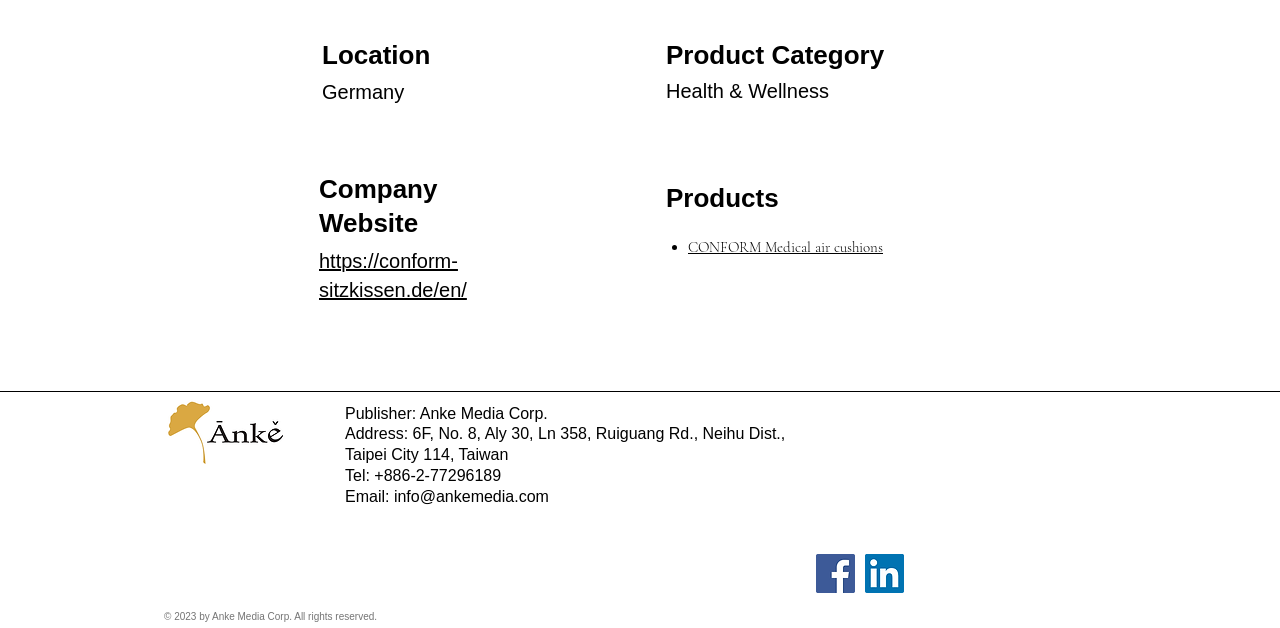Respond with a single word or phrase for the following question: 
What is the category of the product?

Health & Wellness